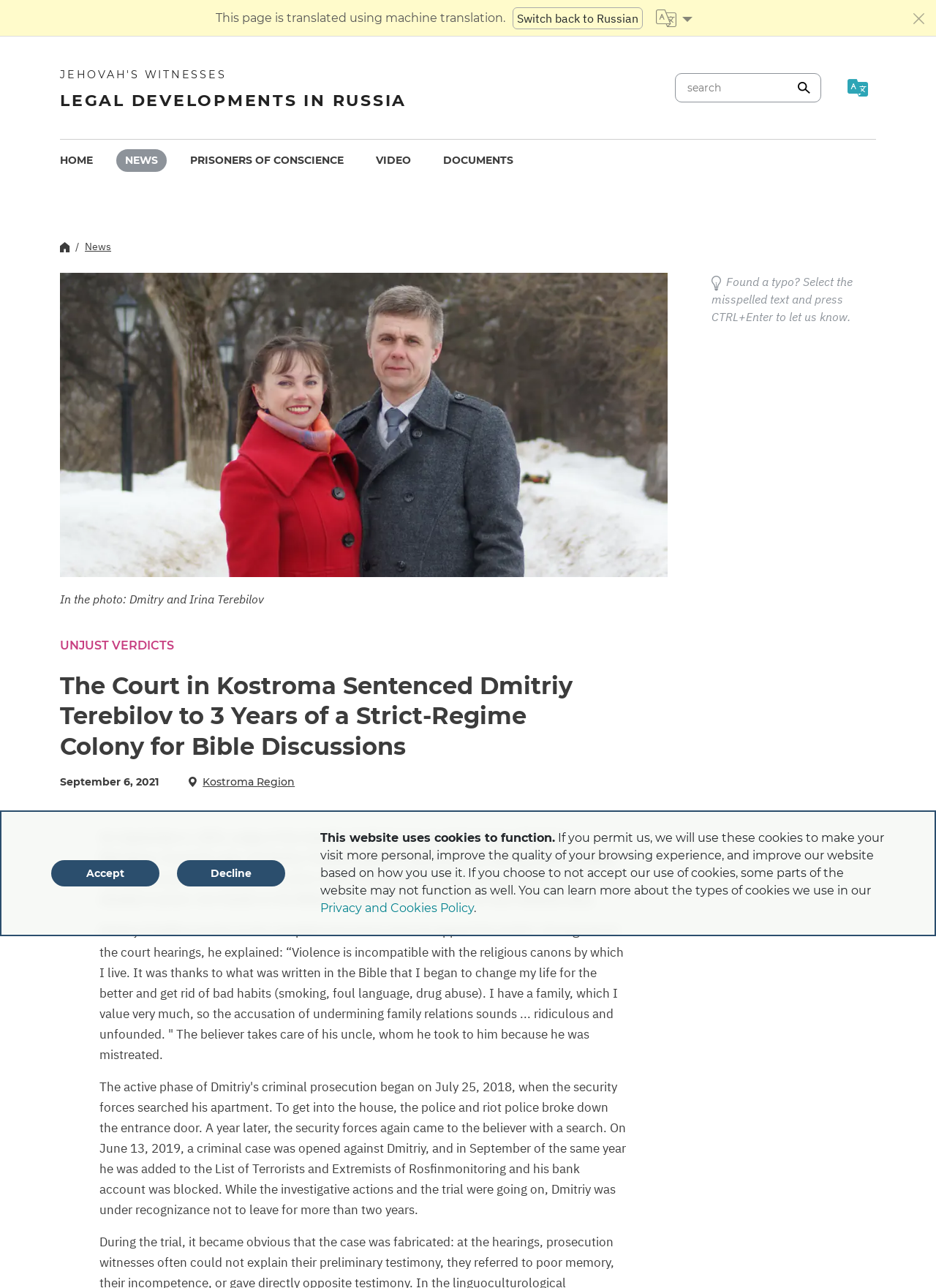Please locate the UI element described by "Proudly powered by WordPress" and provide its bounding box coordinates.

None